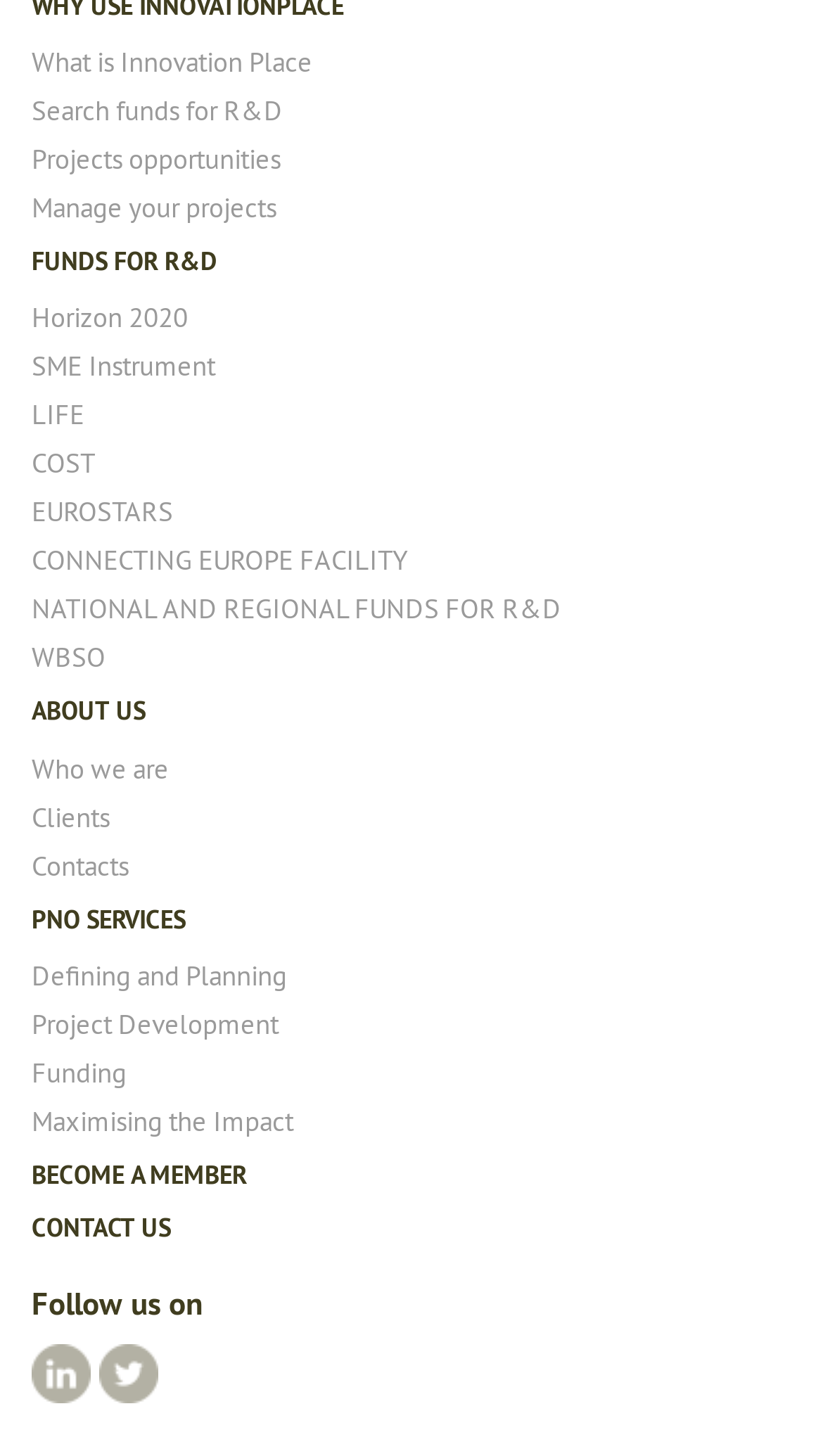Please identify the bounding box coordinates of the element's region that should be clicked to execute the following instruction: "Follow on Linkedin". The bounding box coordinates must be four float numbers between 0 and 1, i.e., [left, top, right, bottom].

[0.038, 0.927, 0.121, 0.955]